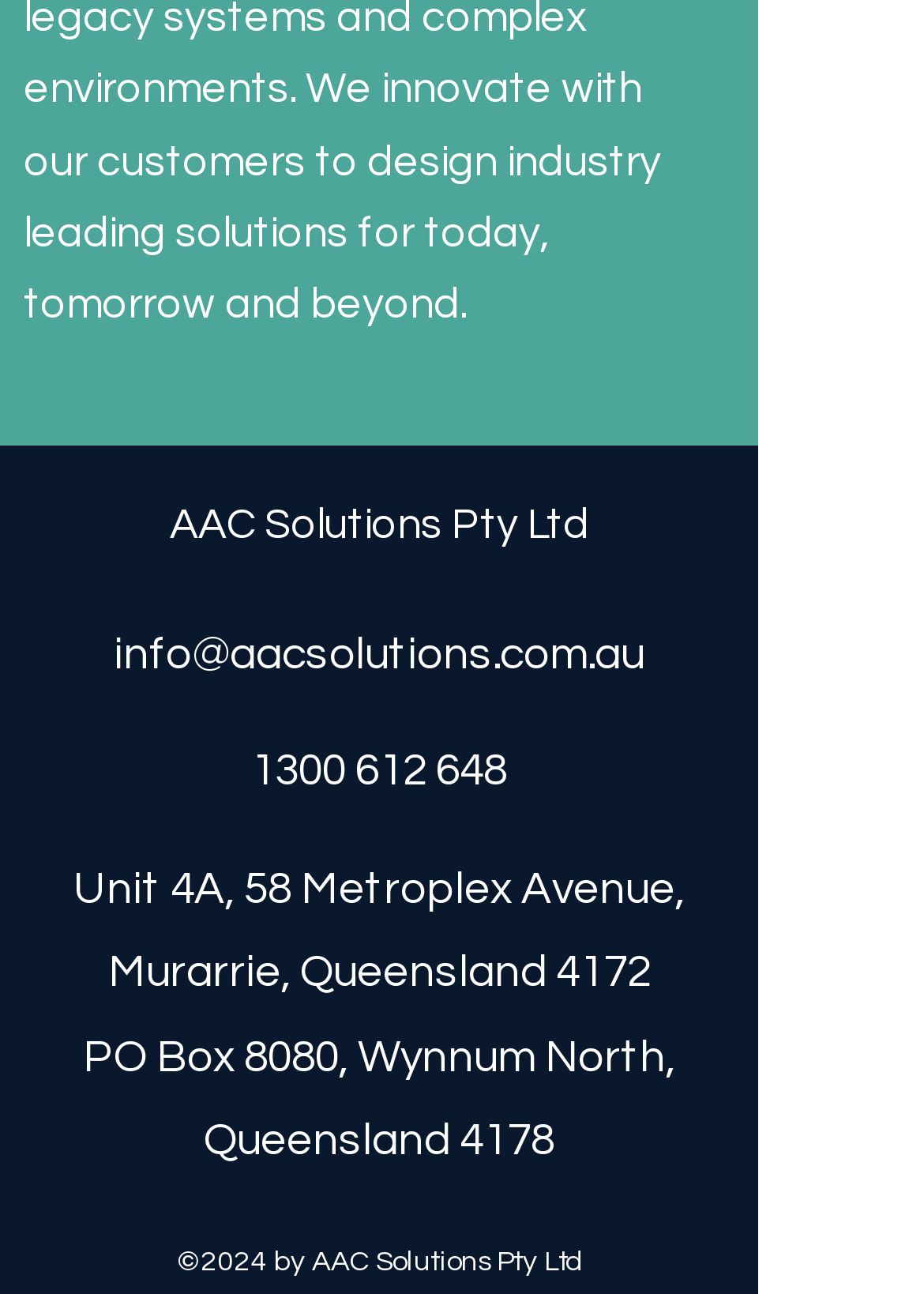Locate the UI element described as follows: "AAC Solutions Pty Ltd". Return the bounding box coordinates as four float numbers between 0 and 1 in the order [left, top, right, bottom].

[0.183, 0.389, 0.637, 0.423]